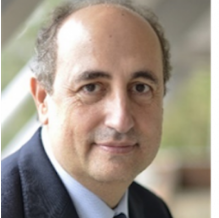How many universities is Professor Salvador-Carulla affiliated with?
Please elaborate on the answer to the question with detailed information.

According to the caption, Professor Salvador-Carulla serves as the Head of the Centre for Mental Health Research at the Australian National University and as an Honorary Professor at the Menzies Centre for Health Policy at the University of Sydney, which indicates that he is affiliated with two universities.